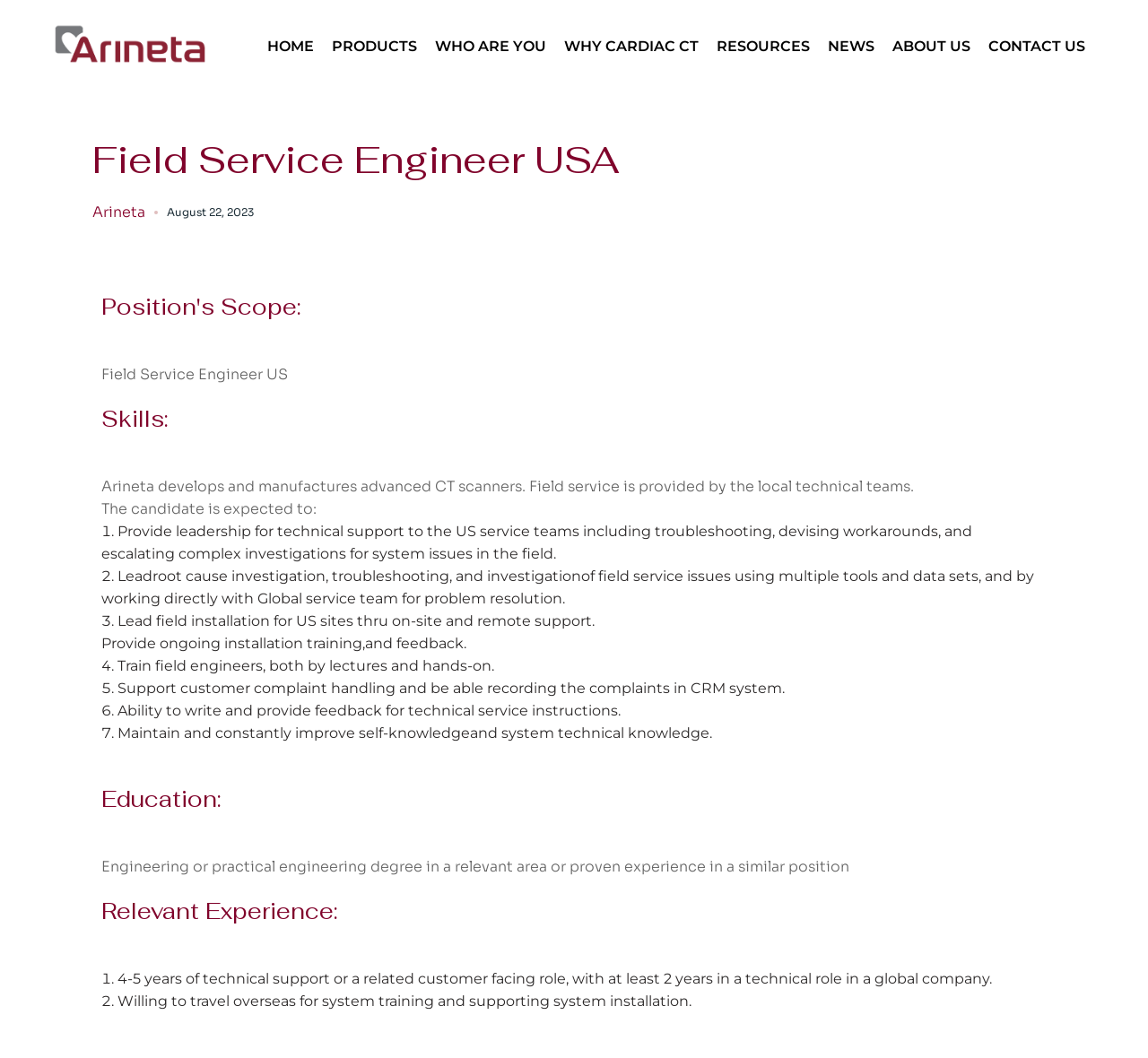Locate the bounding box of the UI element described by: "Hospitals and Health Systems" in the given webpage screenshot.

[0.378, 0.143, 0.582, 0.163]